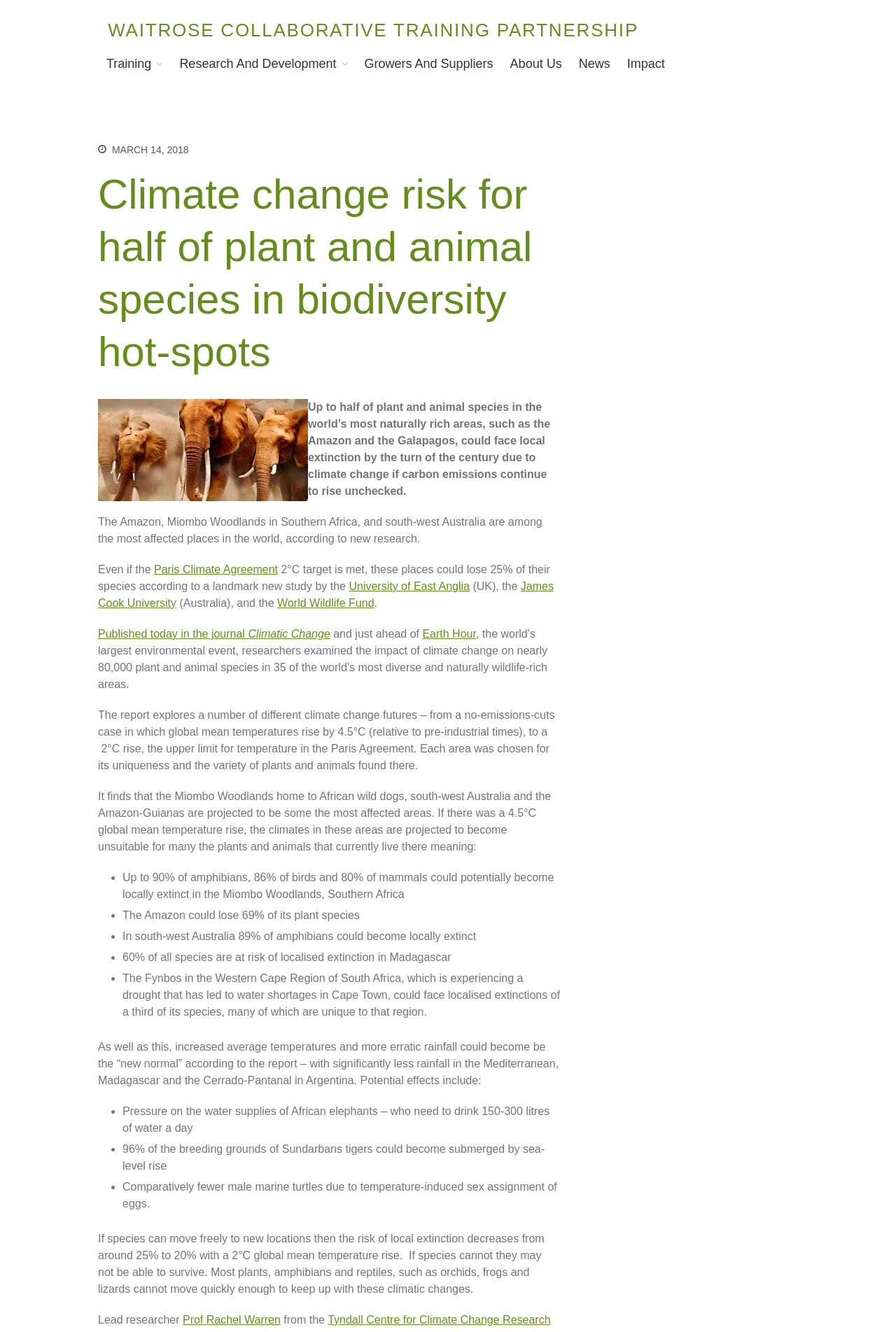Identify and provide the text content of the webpage's primary headline.

Climate change risk for half of plant and animal species in biodiversity hot-spots